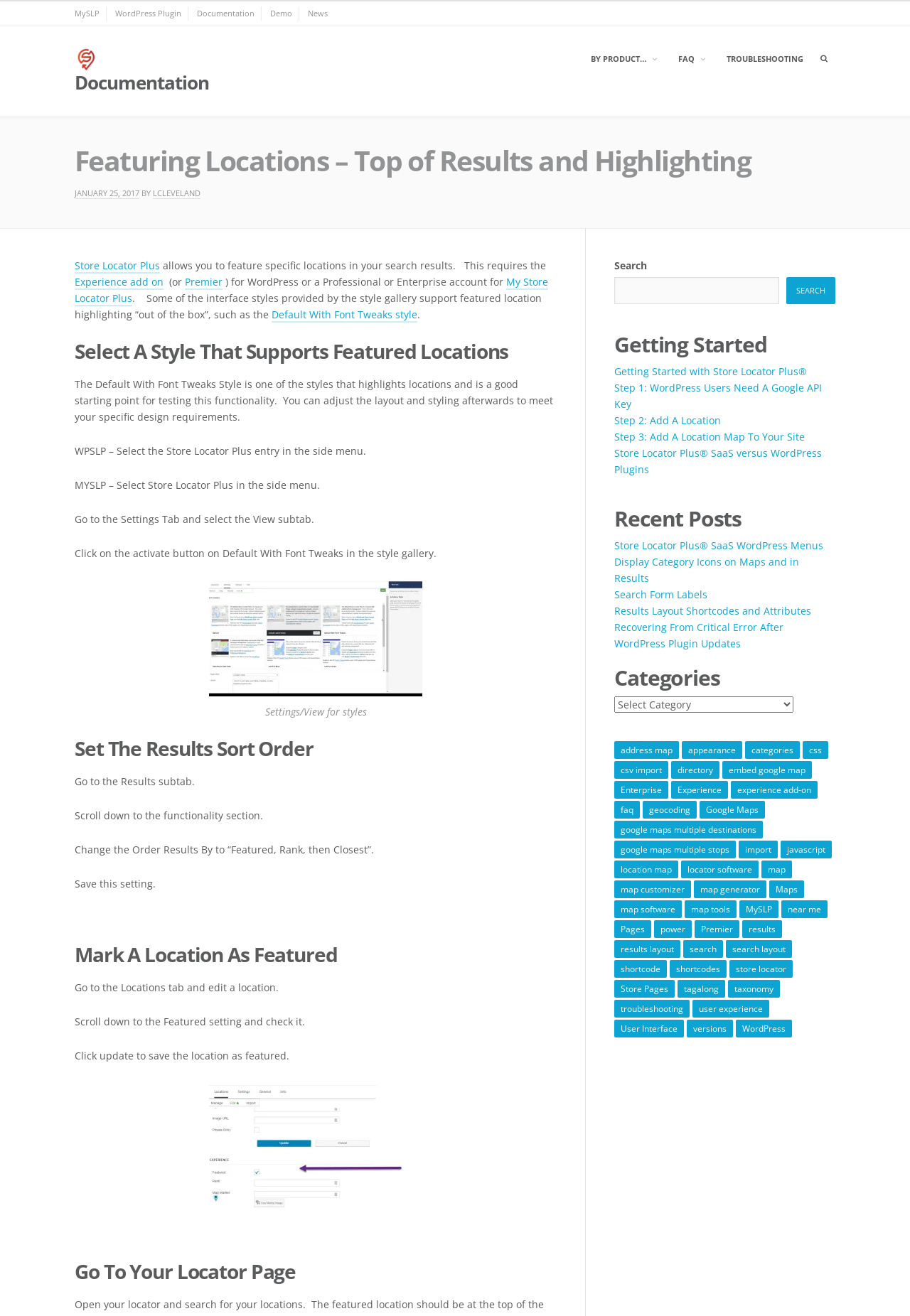Could you please study the image and provide a detailed answer to the question:
How to set the results sort order?

To set the results sort order, go to the Results subtab, scroll down to the functionality section, and change the Order Results By to 'Featured, Rank, then Closest', then save the setting.